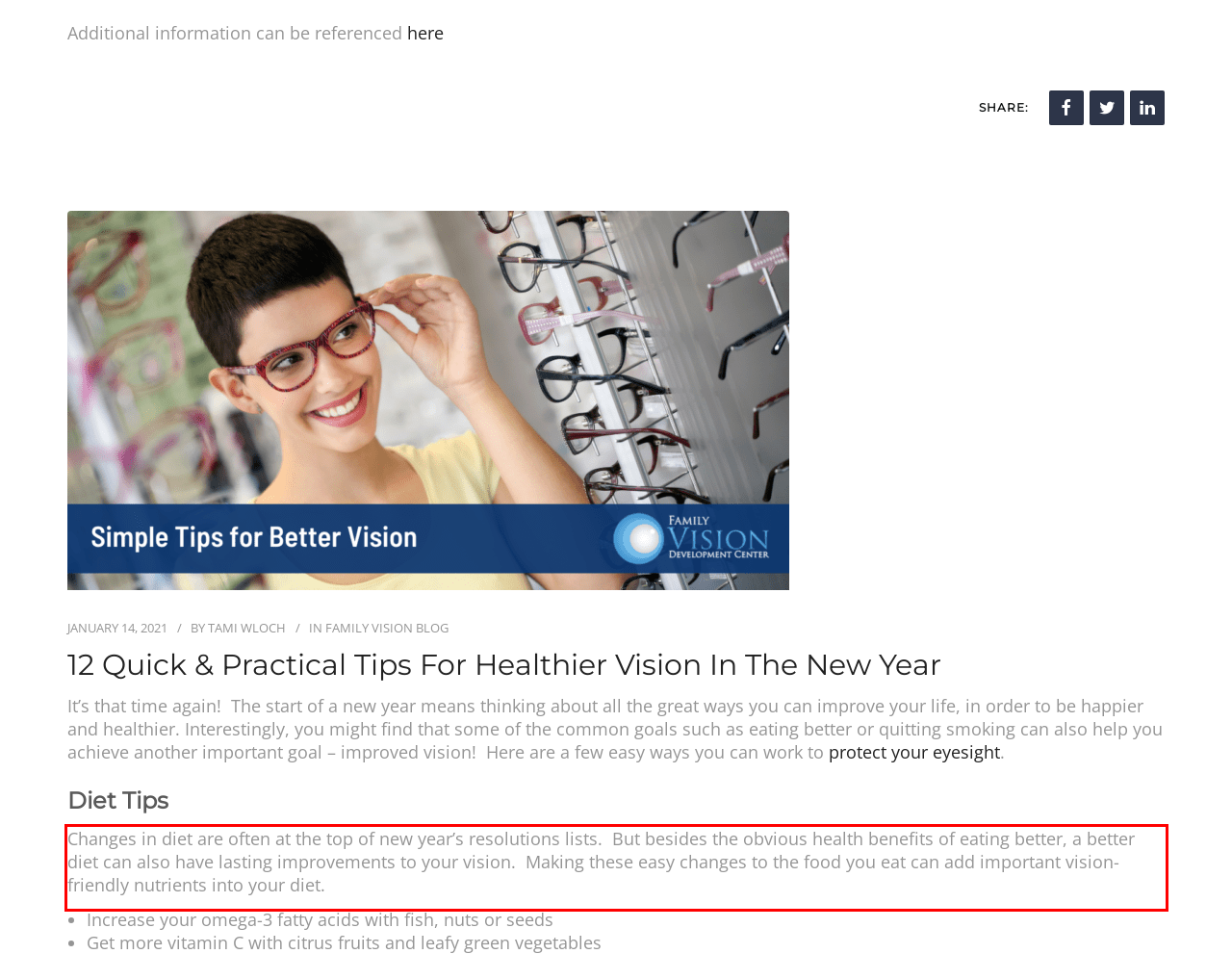You are given a screenshot of a webpage with a UI element highlighted by a red bounding box. Please perform OCR on the text content within this red bounding box.

Changes in diet are often at the top of new year’s resolutions lists. But besides the obvious health benefits of eating better, a better diet can also have lasting improvements to your vision. Making these easy changes to the food you eat can add important vision-friendly nutrients into your diet.